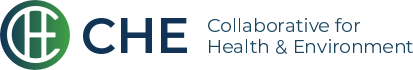What is the purpose of the Collaborative for Health & Environment?
Answer the question in a detailed and comprehensive manner.

The Collaborative for Health & Environment (CHE) aims to address critical health and environmental challenges through research, education, and advocacy, as symbolized by its logo and reinforced by its mission statement.